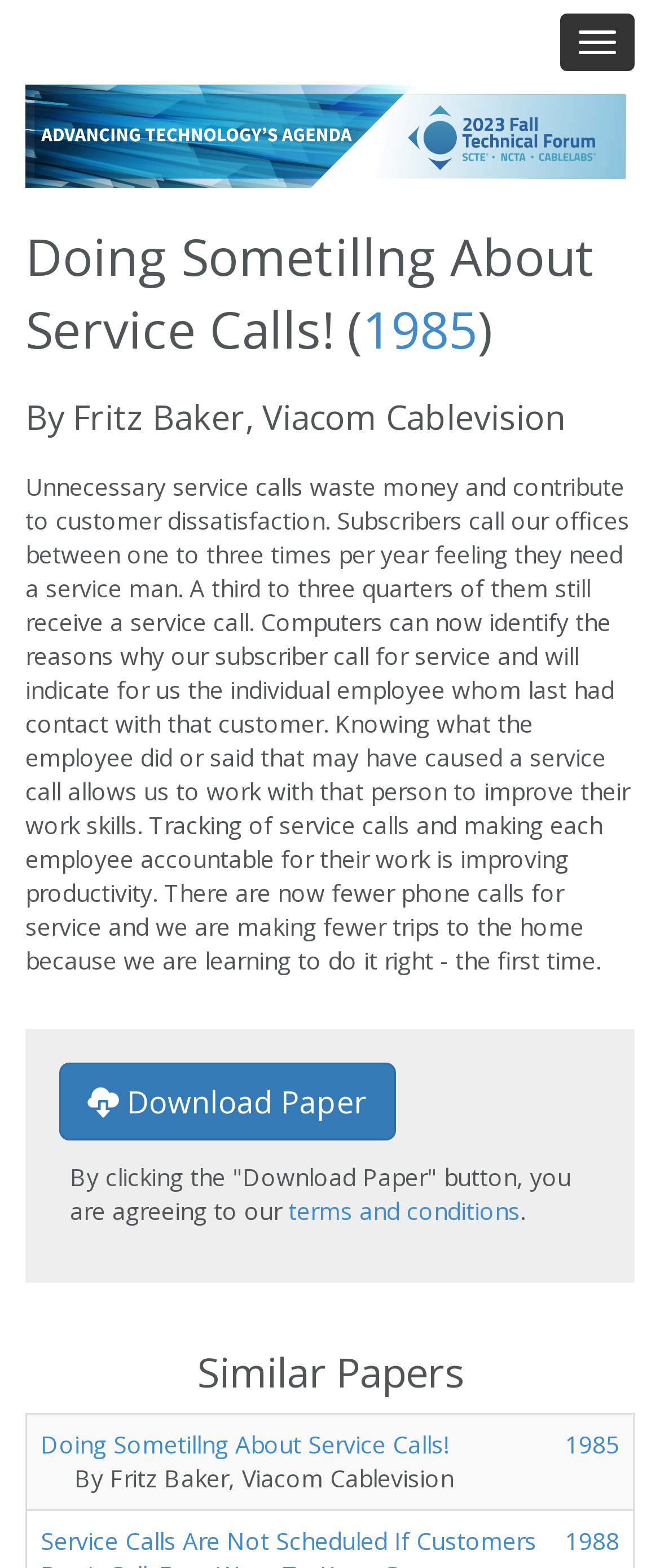What is the purpose of the 'Download Paper' button?
Please provide a single word or phrase as your answer based on the image.

To download the paper